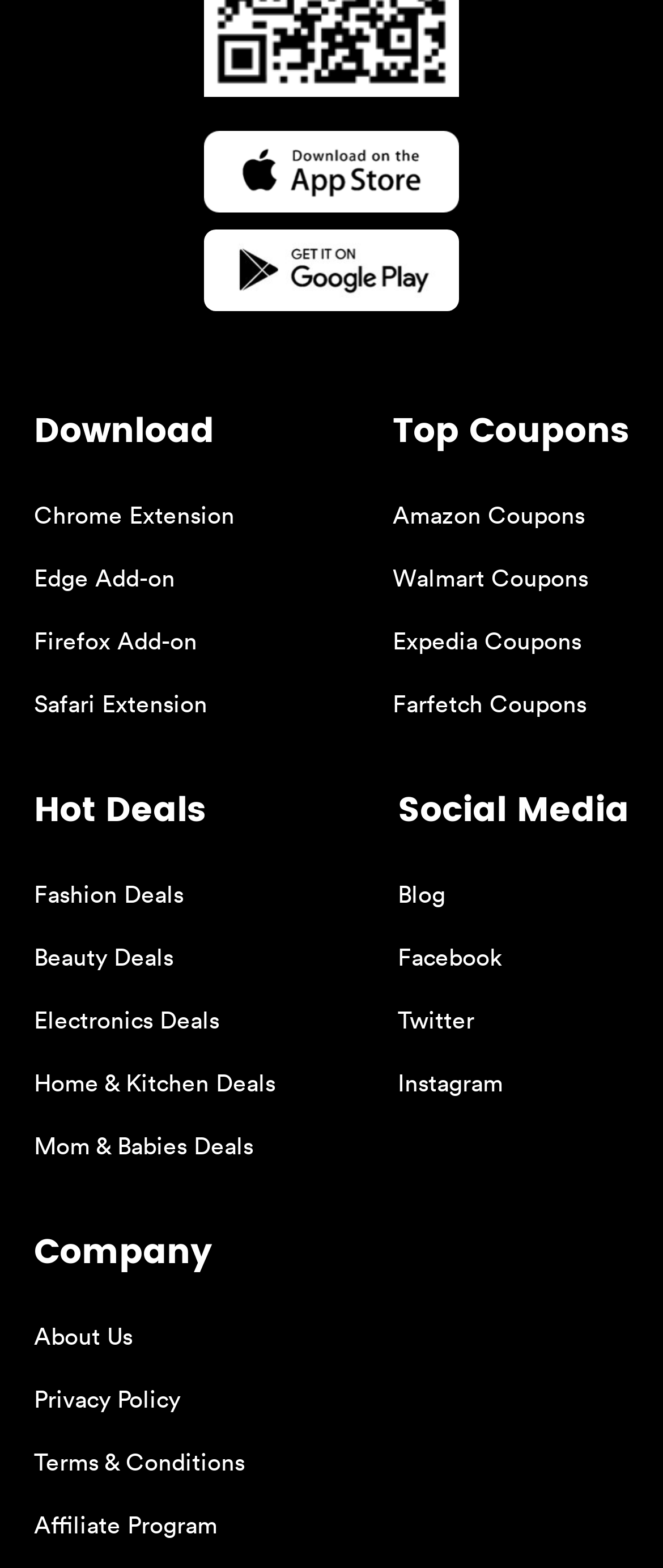Indicate the bounding box coordinates of the element that needs to be clicked to satisfy the following instruction: "Get Amazon Coupons". The coordinates should be four float numbers between 0 and 1, i.e., [left, top, right, bottom].

[0.592, 0.318, 0.882, 0.338]